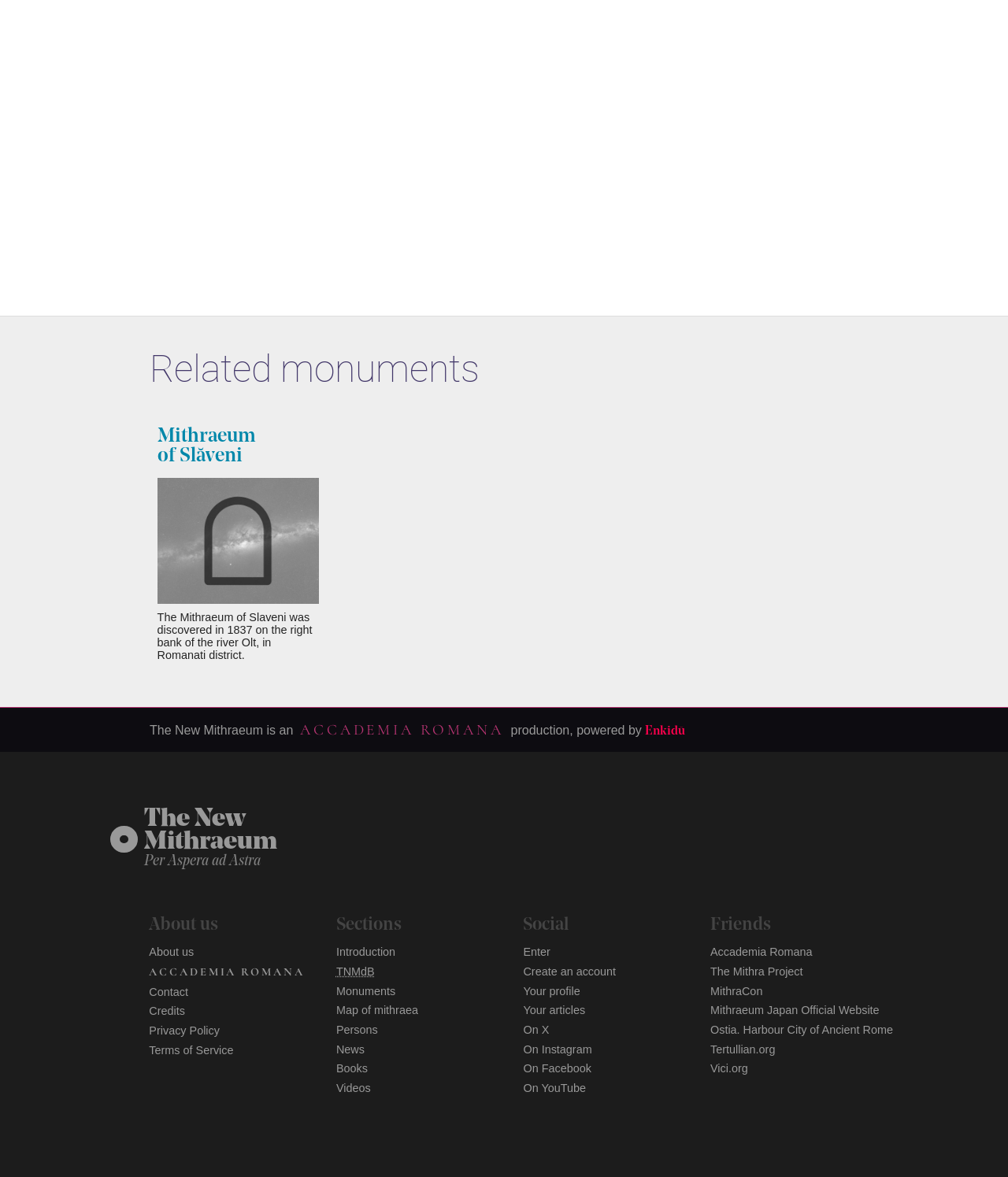Locate the bounding box of the UI element described in the following text: "Tertullian.org".

[0.705, 0.886, 0.769, 0.897]